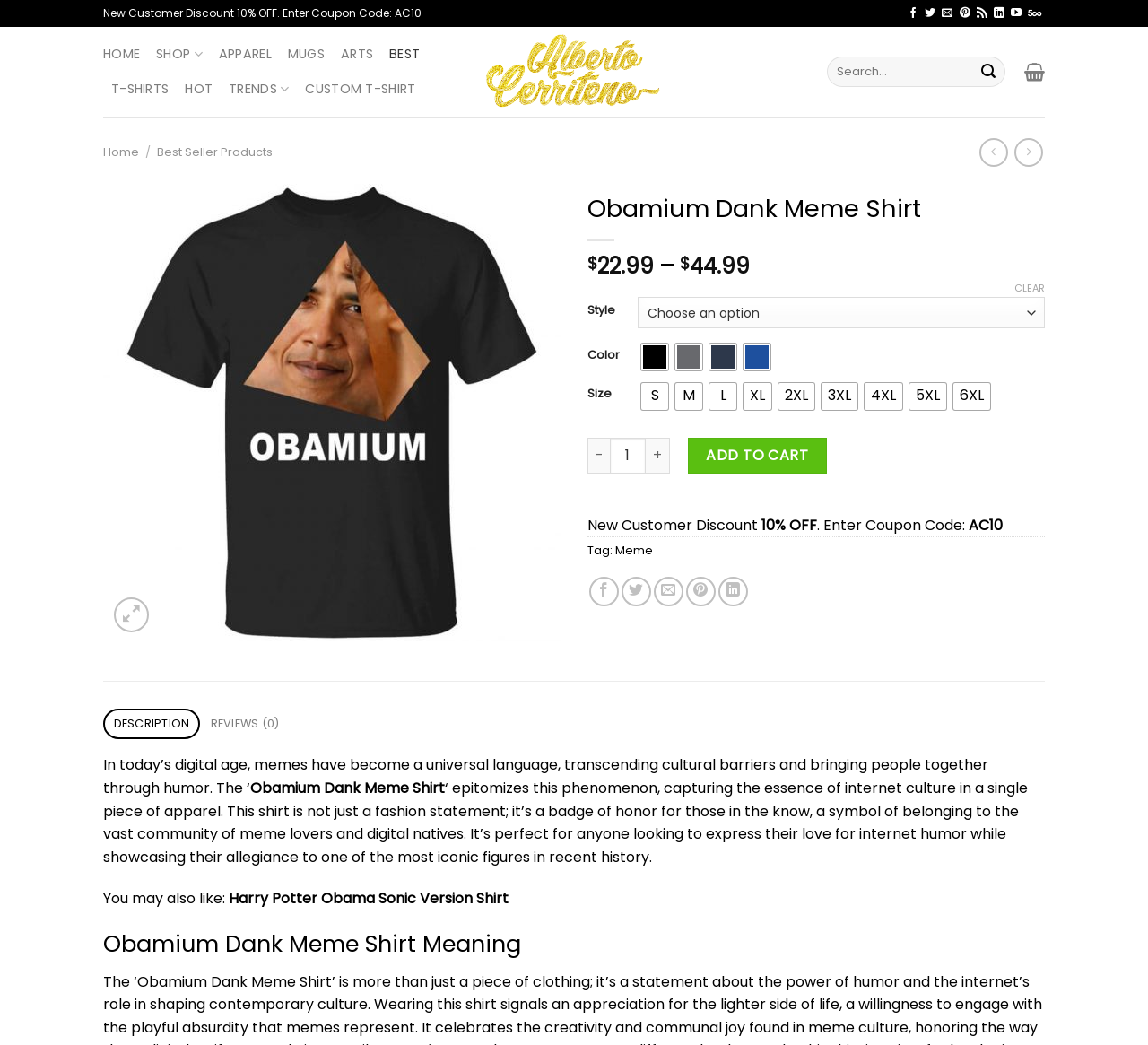Please find the bounding box for the UI element described by: "Custom T-shirt".

[0.266, 0.07, 0.362, 0.101]